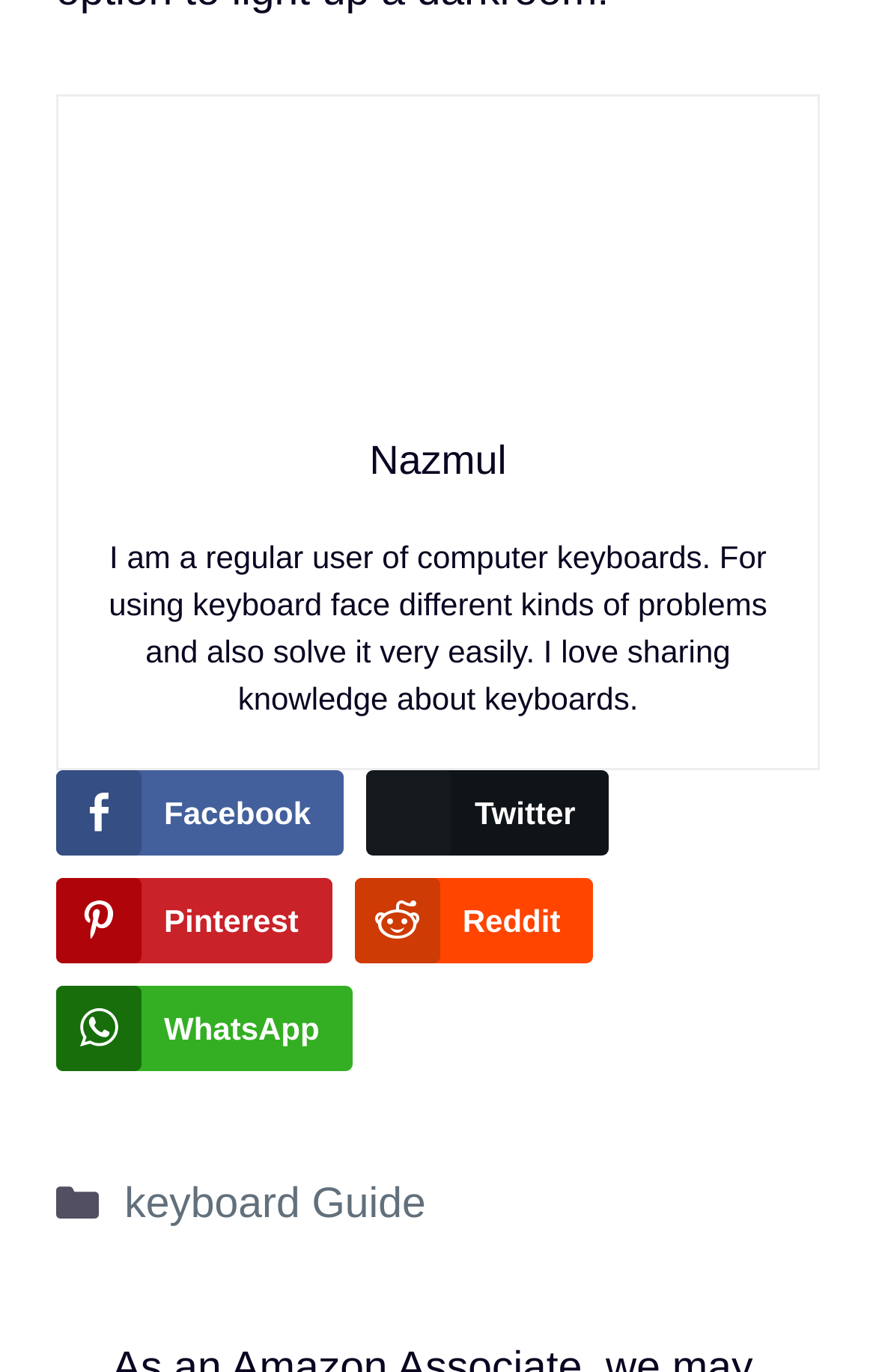How many social media share buttons are there?
Your answer should be a single word or phrase derived from the screenshot.

5